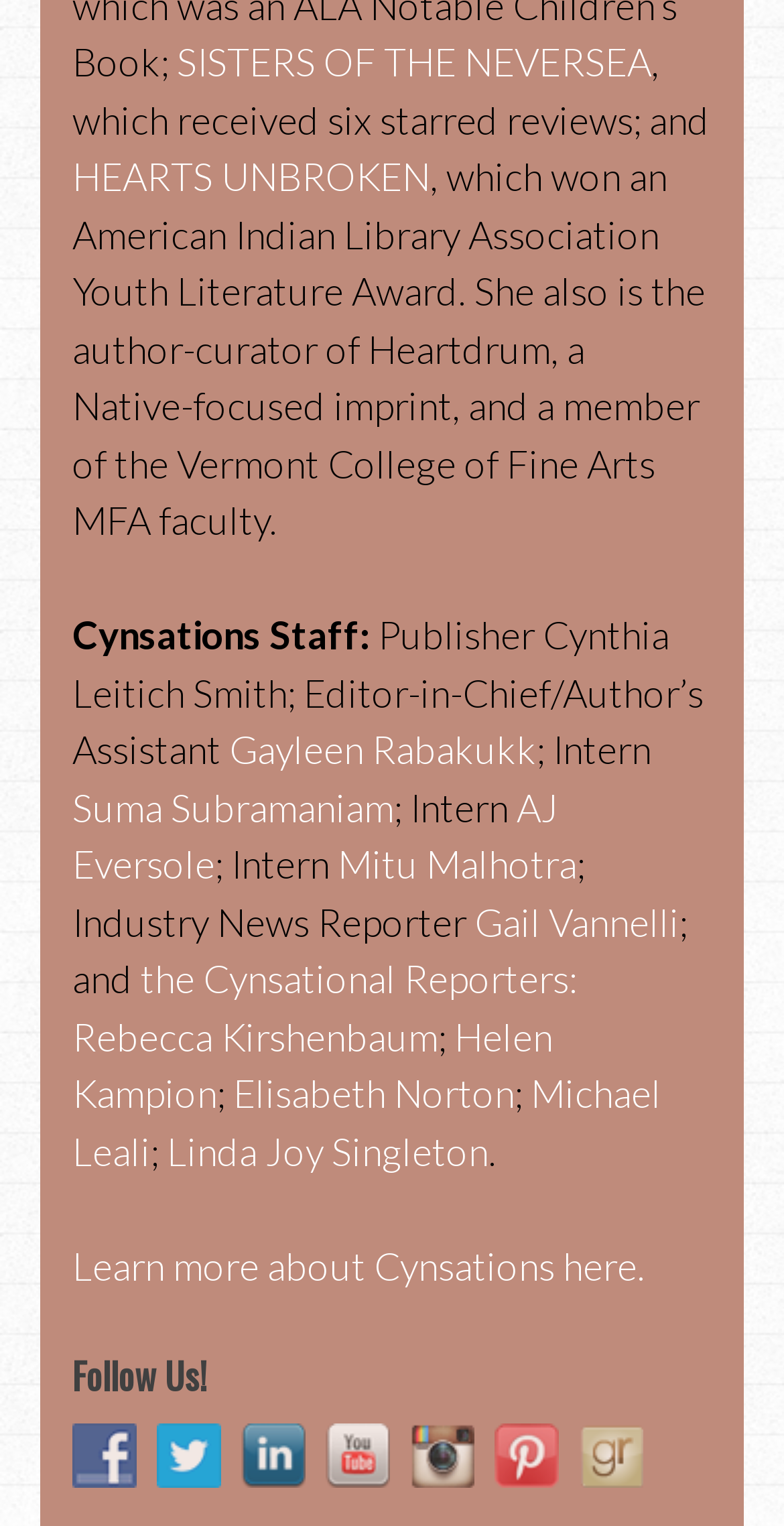Select the bounding box coordinates of the element I need to click to carry out the following instruction: "Visit the author's page of SISTERS OF THE NEVERSEA".

[0.226, 0.025, 0.831, 0.055]